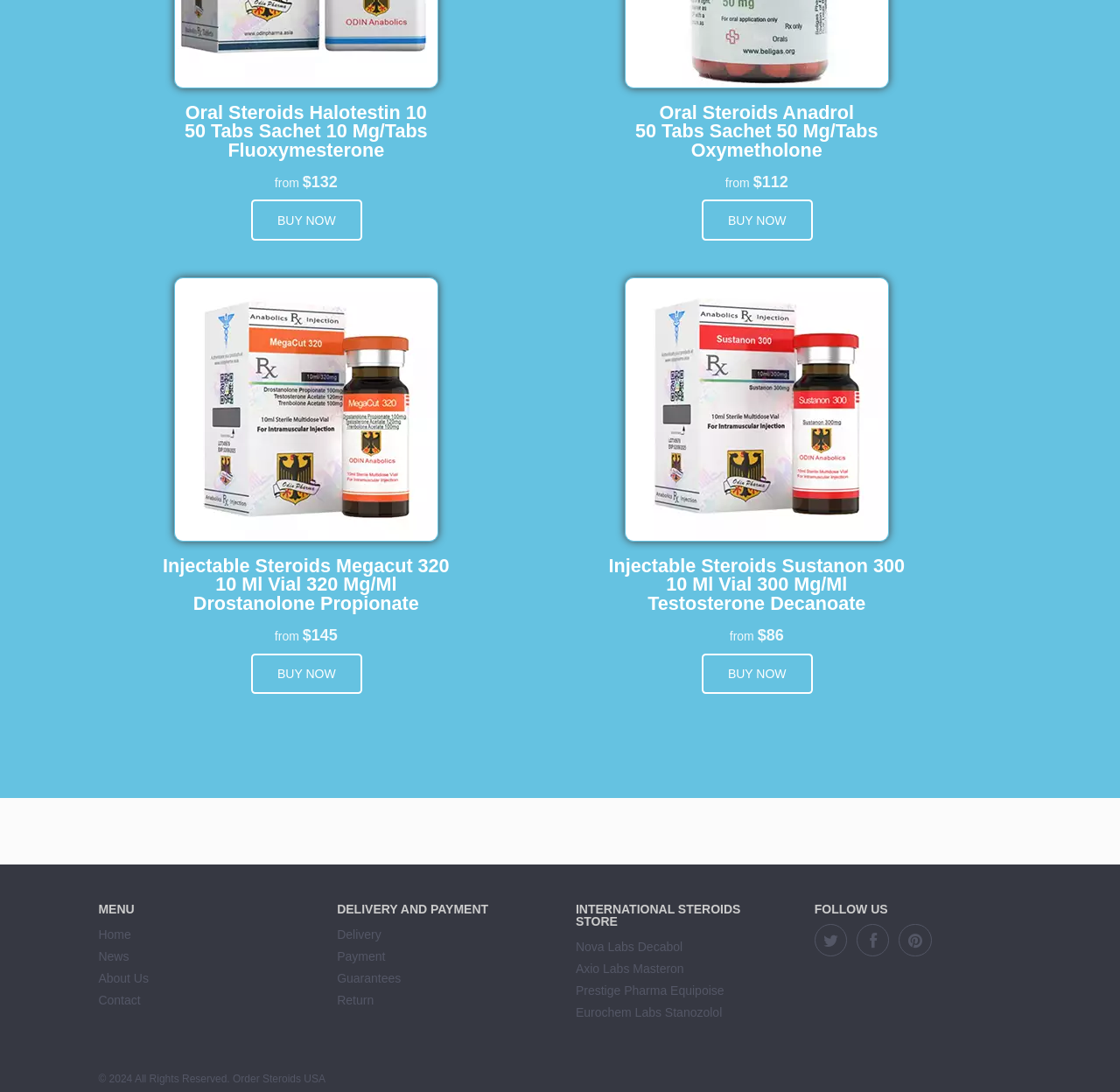What is the name of the product with the image on the left side of the webpage?
Please answer the question with a single word or phrase, referencing the image.

Injectable Steroids Megacut 320